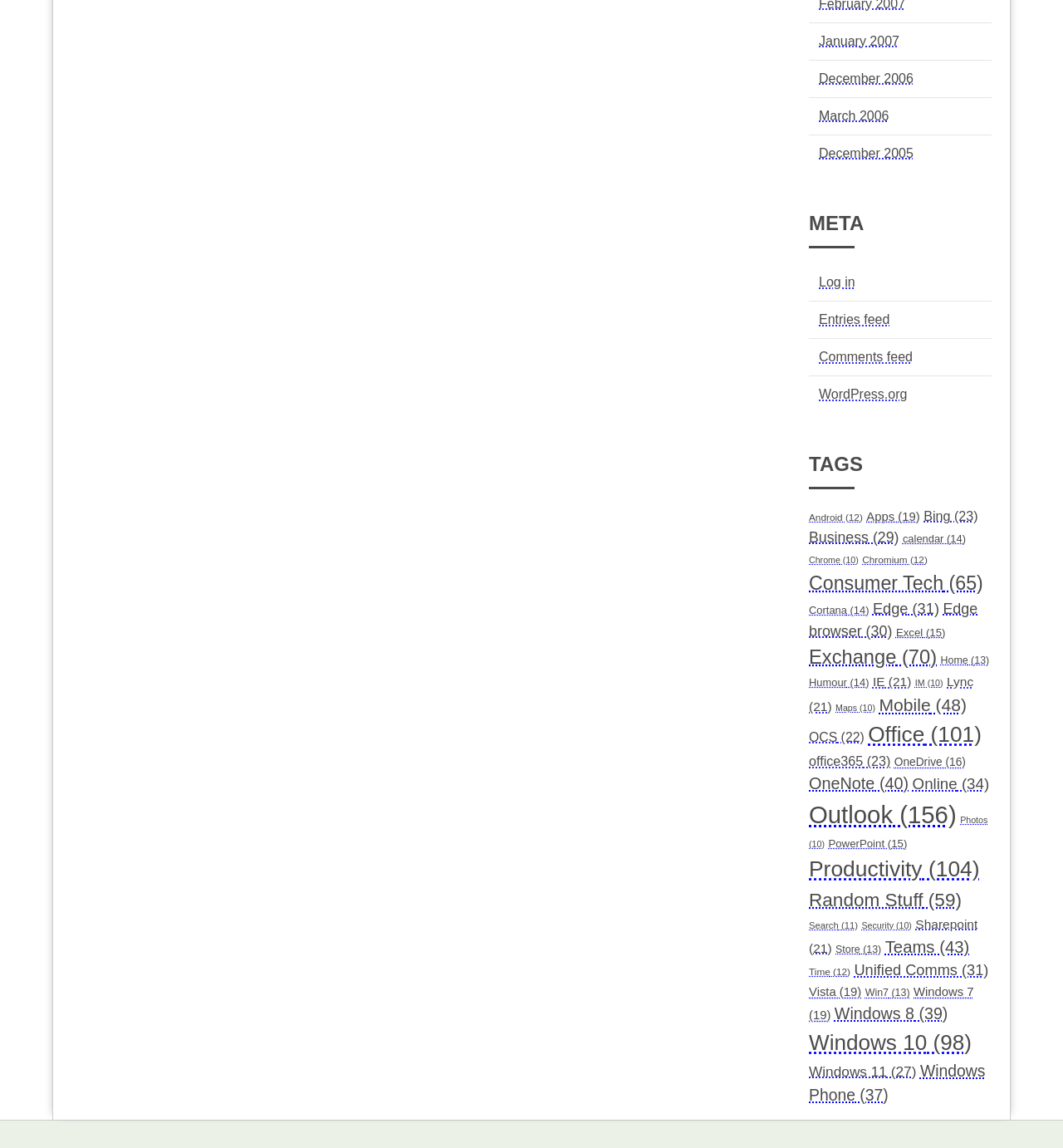Indicate the bounding box coordinates of the clickable region to achieve the following instruction: "Browse Android related posts."

[0.761, 0.446, 0.812, 0.455]